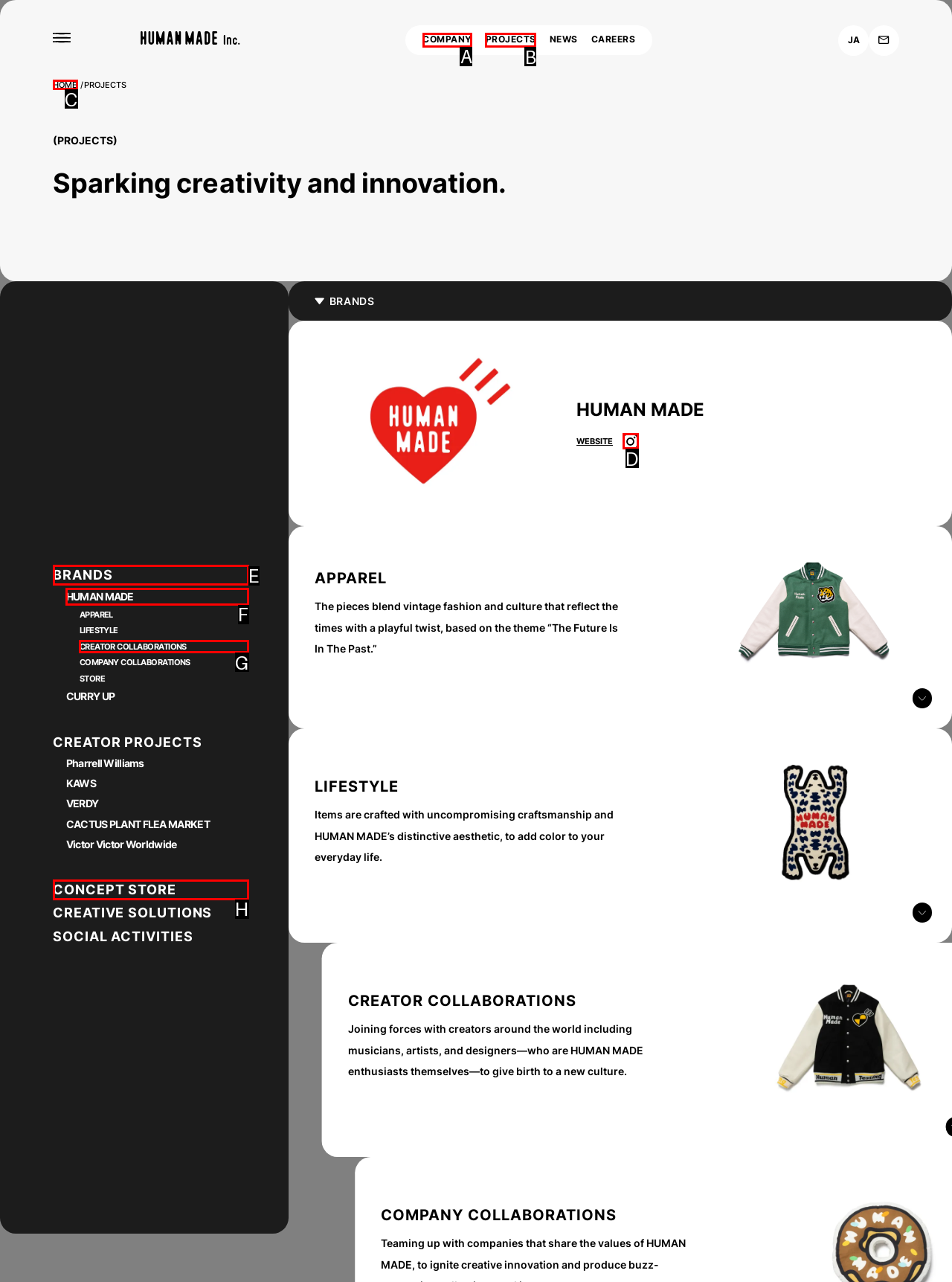Decide which HTML element to click to complete the task: View PROJECTS Provide the letter of the appropriate option.

B